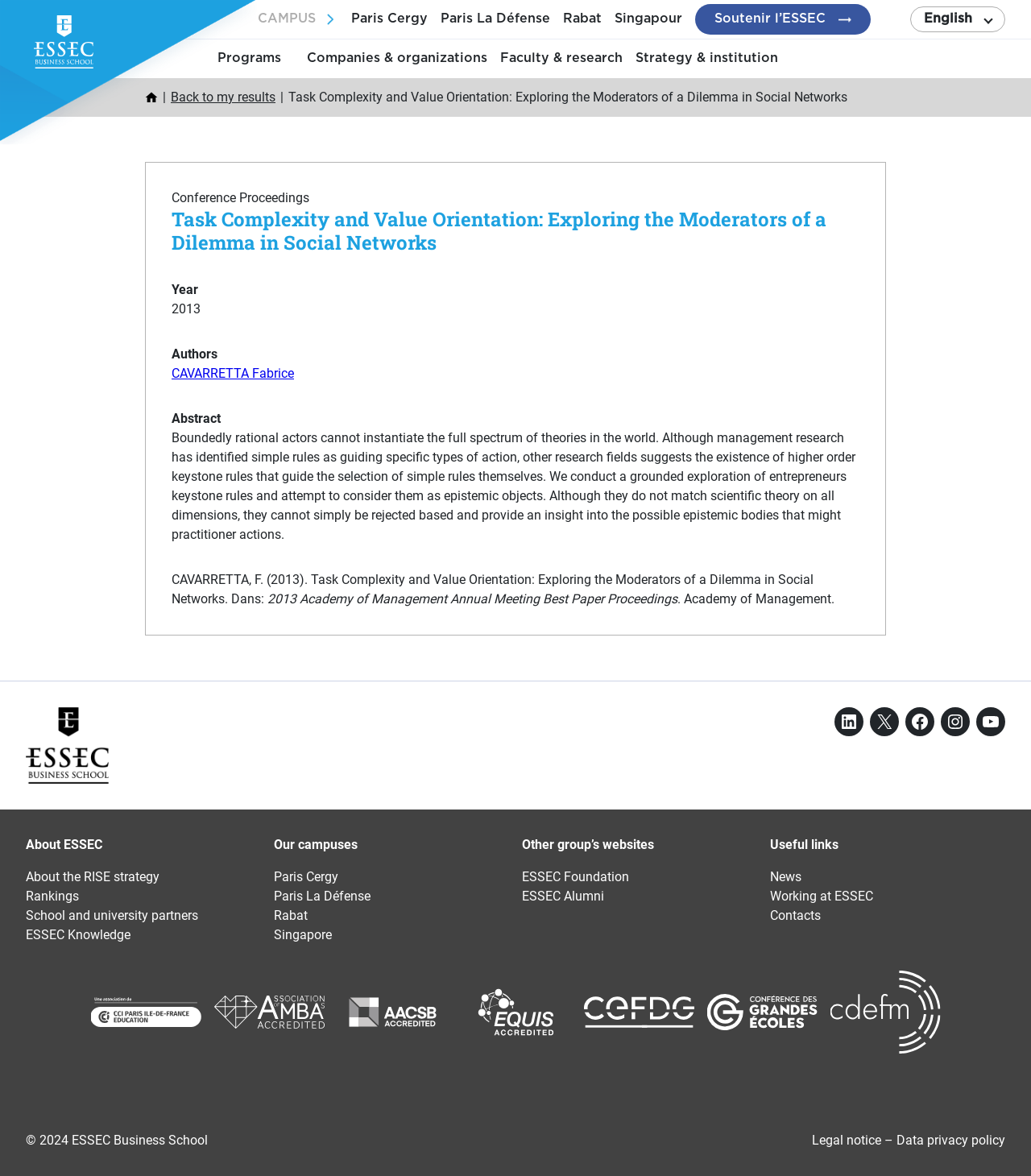Please locate the bounding box coordinates of the element that should be clicked to complete the given instruction: "View the 'Task Complexity and Value Orientation: Exploring the Moderators of a Dilemma in Social Networks' conference proceedings".

[0.166, 0.162, 0.3, 0.175]